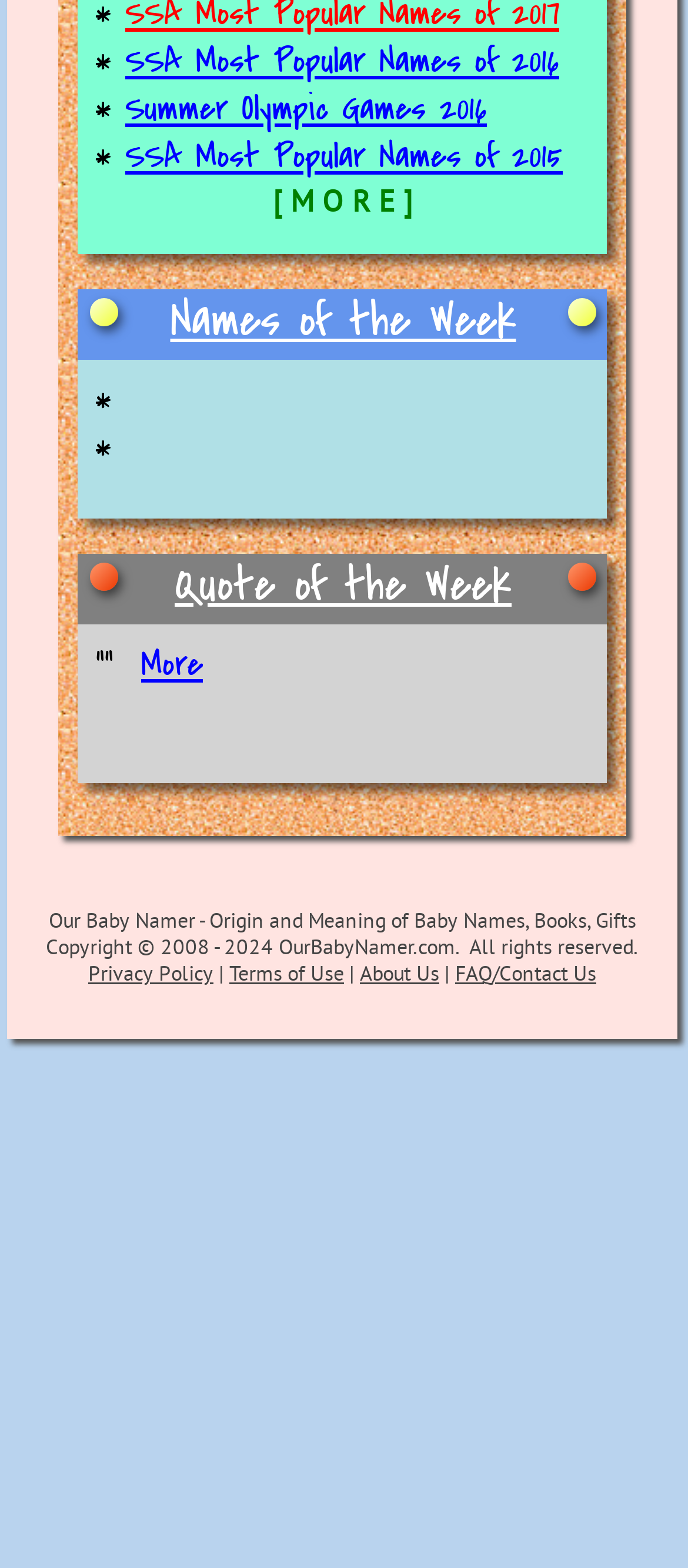Please determine the bounding box coordinates for the element that should be clicked to follow these instructions: "Read Quote of the Week".

[0.254, 0.353, 0.744, 0.395]